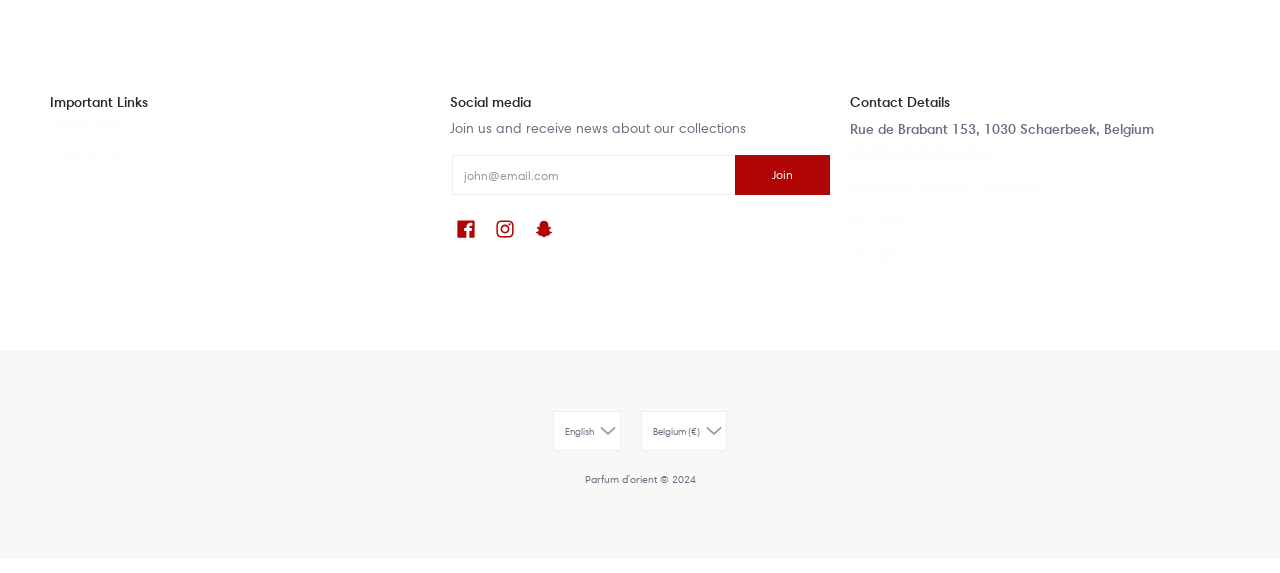Give the bounding box coordinates for this UI element: "Join". The coordinates should be four float numbers between 0 and 1, arranged as [left, top, right, bottom].

[0.574, 0.271, 0.648, 0.34]